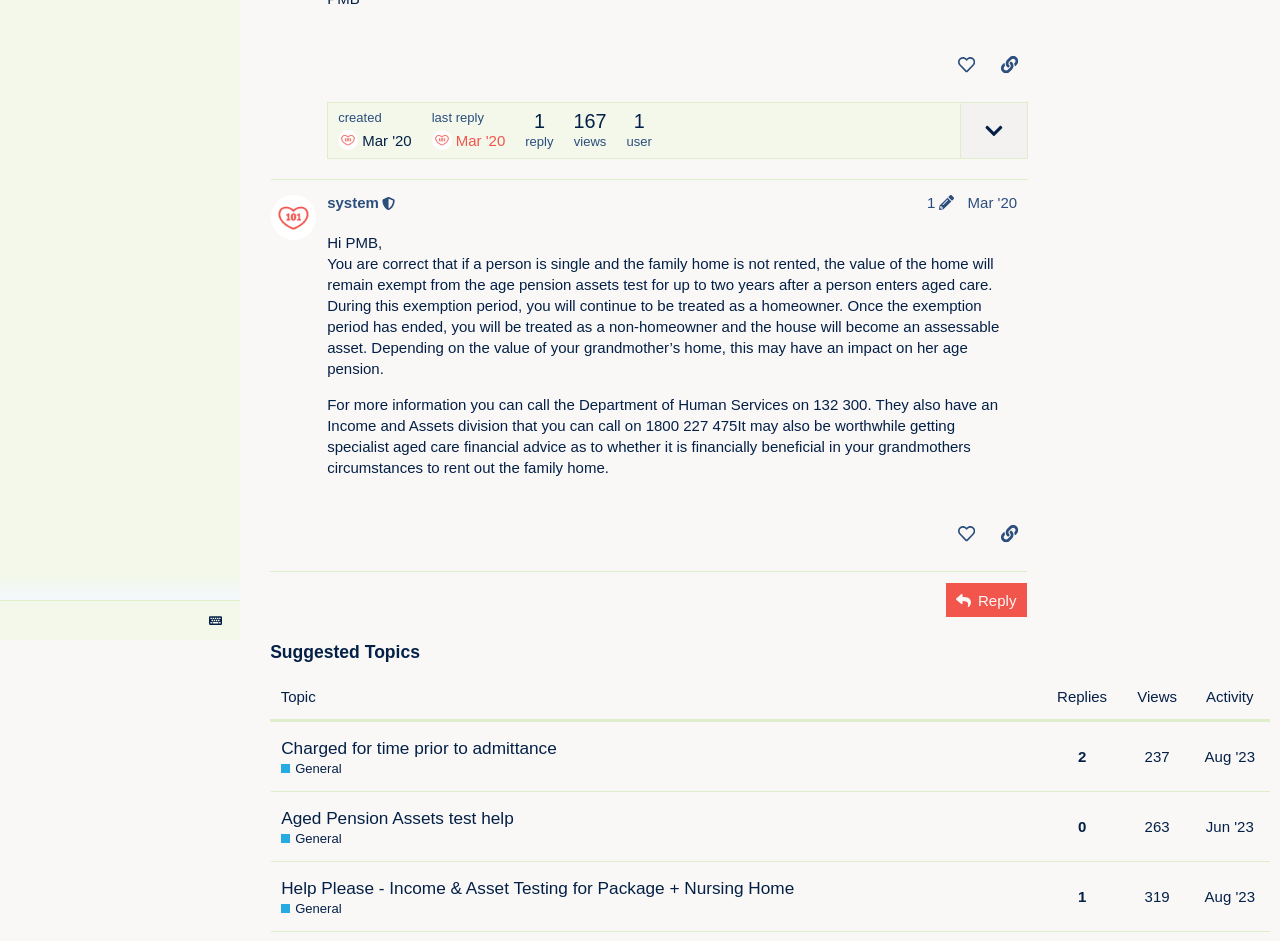Locate the UI element described by Aug '23 in the provided webpage screenshot. Return the bounding box coordinates in the format (top-left x, top-left y, bottom-right x, bottom-right y), ensuring all values are between 0 and 1.

[0.937, 0.779, 0.984, 0.829]